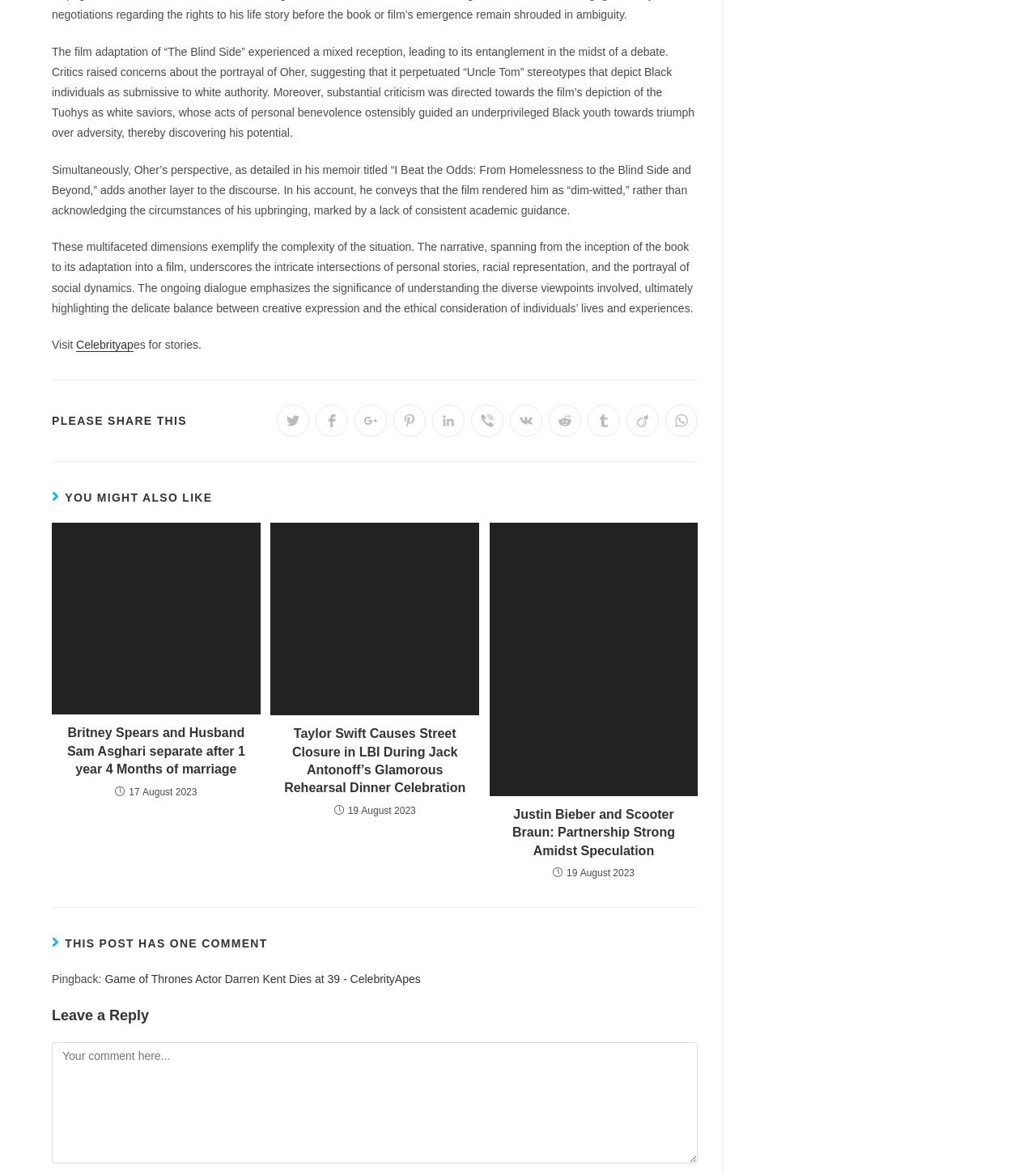Please indicate the bounding box coordinates of the element's region to be clicked to achieve the instruction: "Leave a reply". Provide the coordinates as four float numbers between 0 and 1, i.e., [left, top, right, bottom].

[0.05, 0.856, 0.674, 0.874]